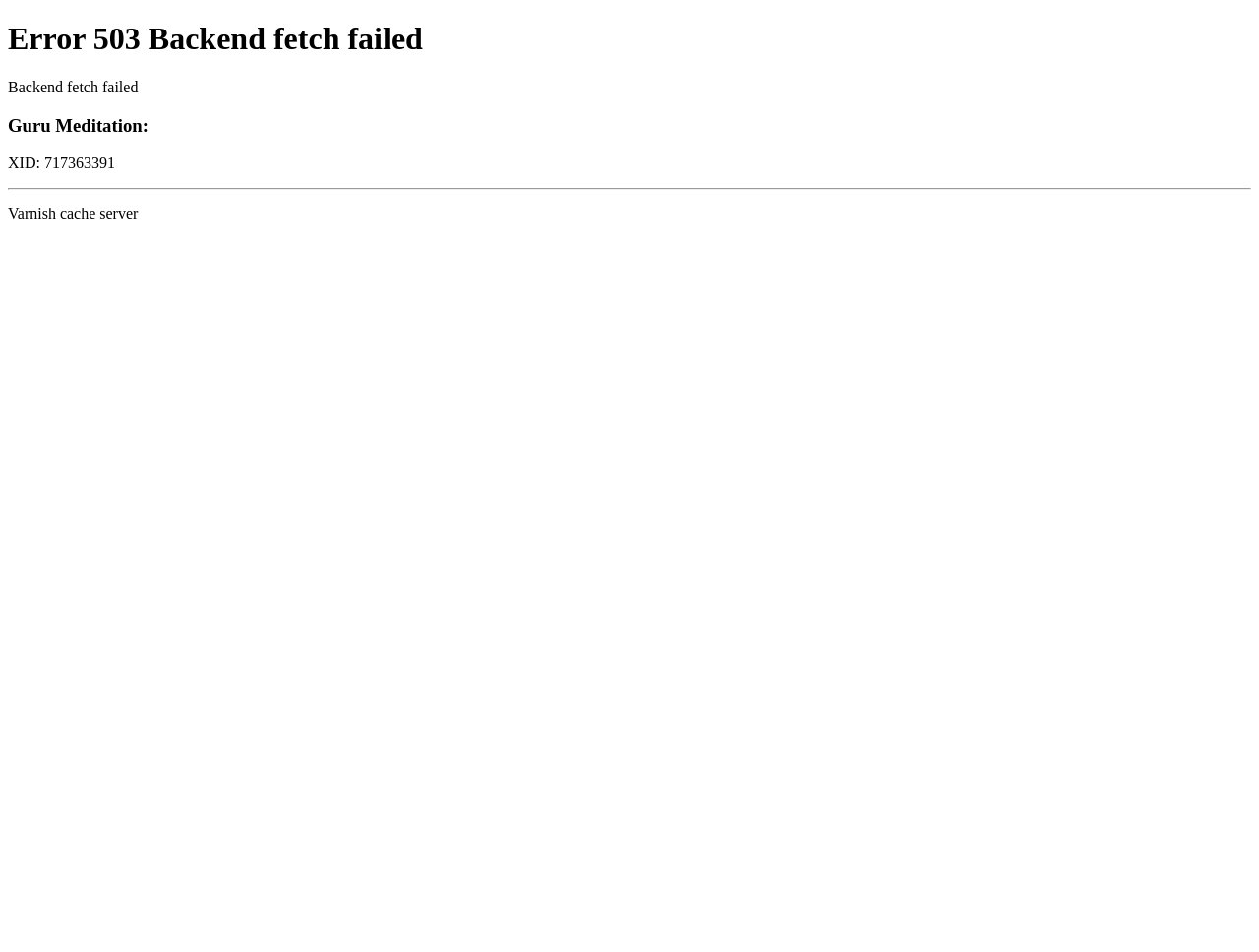Determine the title of the webpage and give its text content.

Error 503 Backend fetch failed